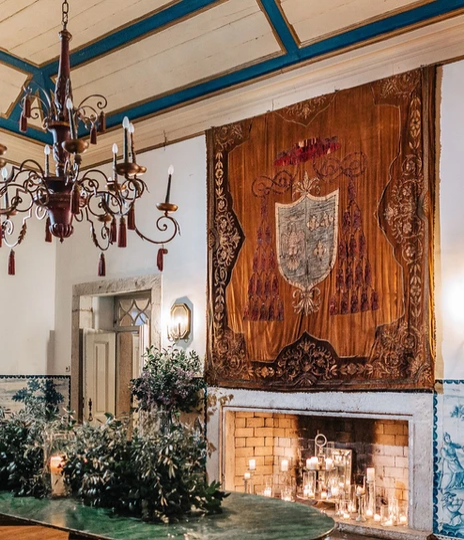What is hanging from the ceiling?
Please use the image to provide a one-word or short phrase answer.

A beautiful chandelier